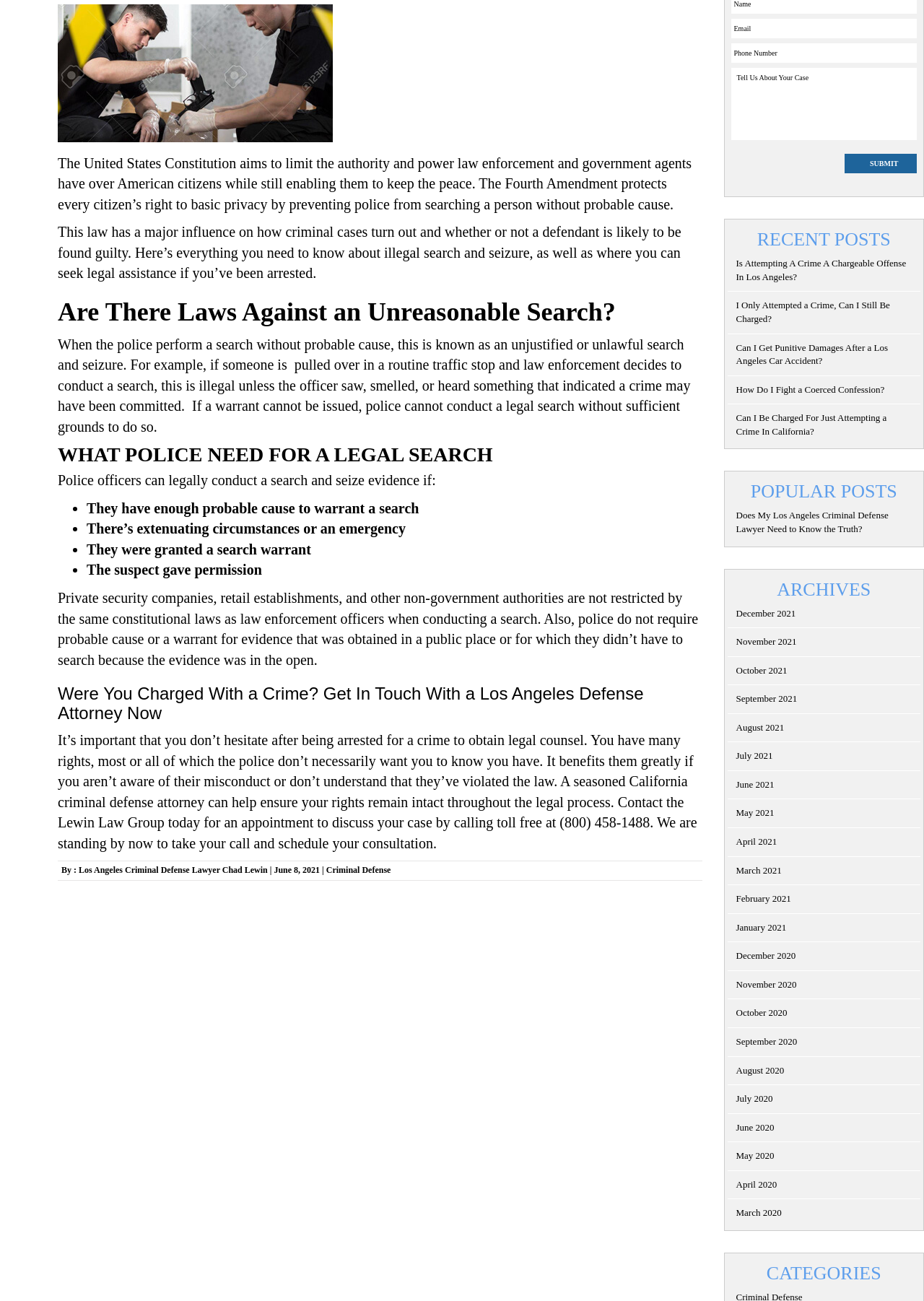Using the provided element description, identify the bounding box coordinates as (top-left x, top-left y, bottom-right x, bottom-right y). Ensure all values are between 0 and 1. Description: August 2020

[0.787, 0.631, 0.996, 0.653]